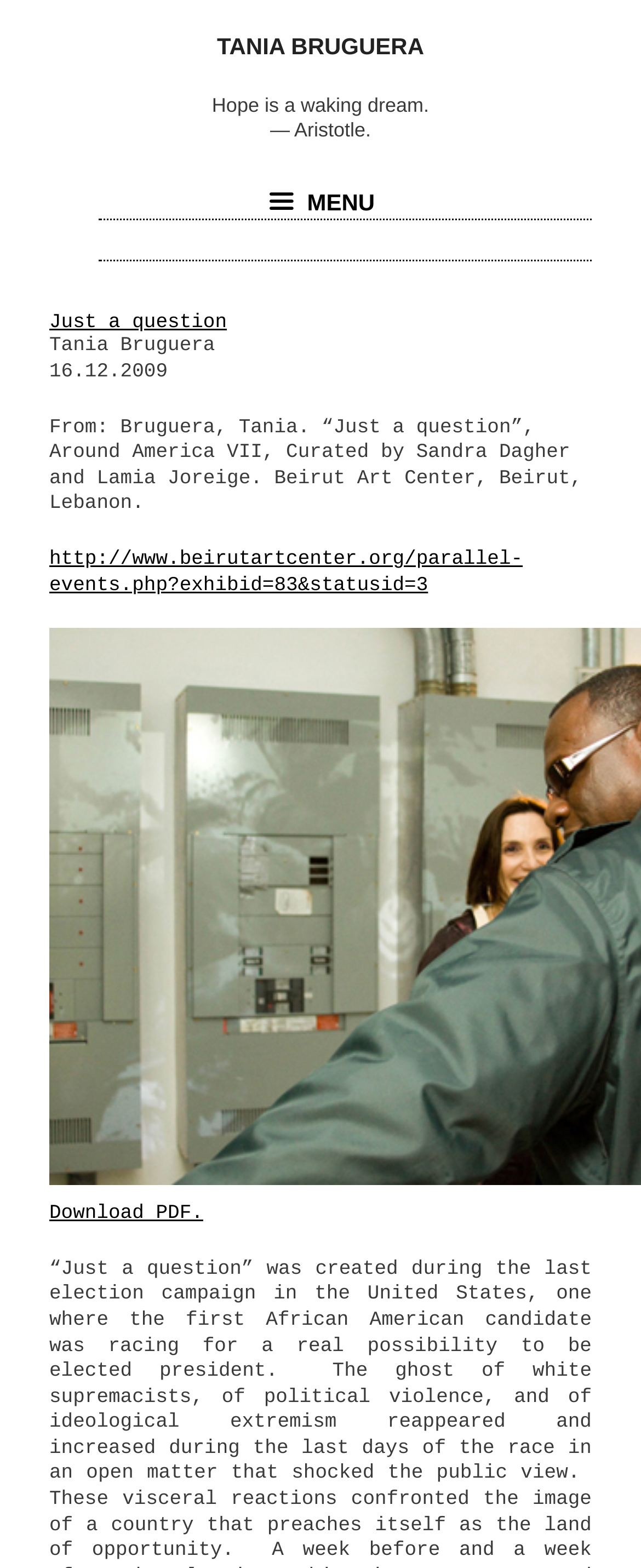By analyzing the image, answer the following question with a detailed response: What is the language of the article?

The language of the article can be determined by looking at the text on the webpage, which appears to be written in English. There are no obvious indicators of any other language being used on the webpage.